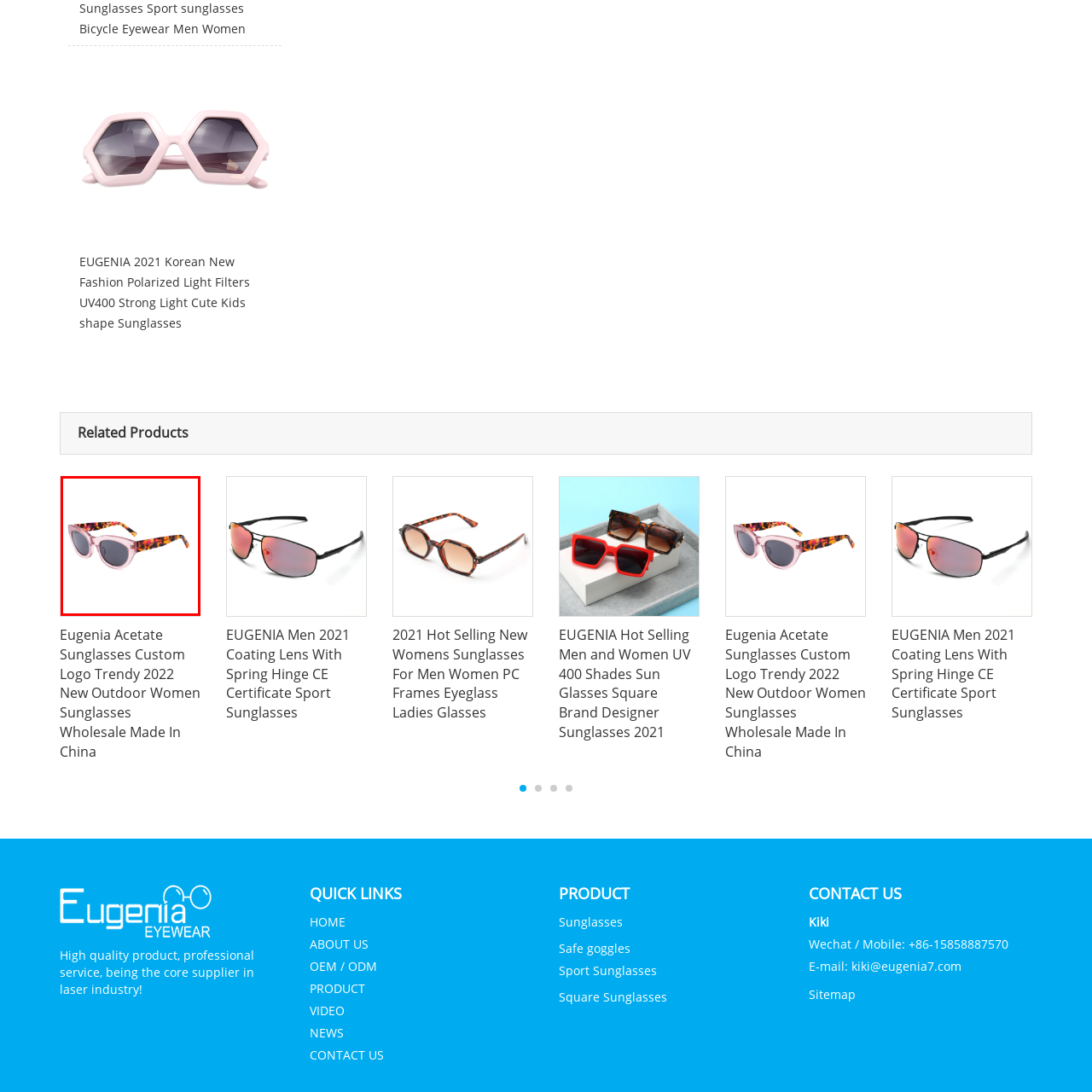Give an elaborate description of the visual elements within the red-outlined box.

This image features a stylish pair of sunglasses from the Eugenia collection, specifically designed for contemporary fashion. The sunglasses have a chic pink frame that beautifully contrasts with vibrant, multicolored arms adorned with a trendy pattern, showcasing tones of orange and black. The dark lenses provide UV protection, making them not just a fashionable accessory but also a practical choice for sunny days. Ideal for both casual outings and more elegant occasions, these sunglasses exemplify a playful yet sophisticated aesthetic, appealing to fashion-forward individuals seeking to enhance their style.